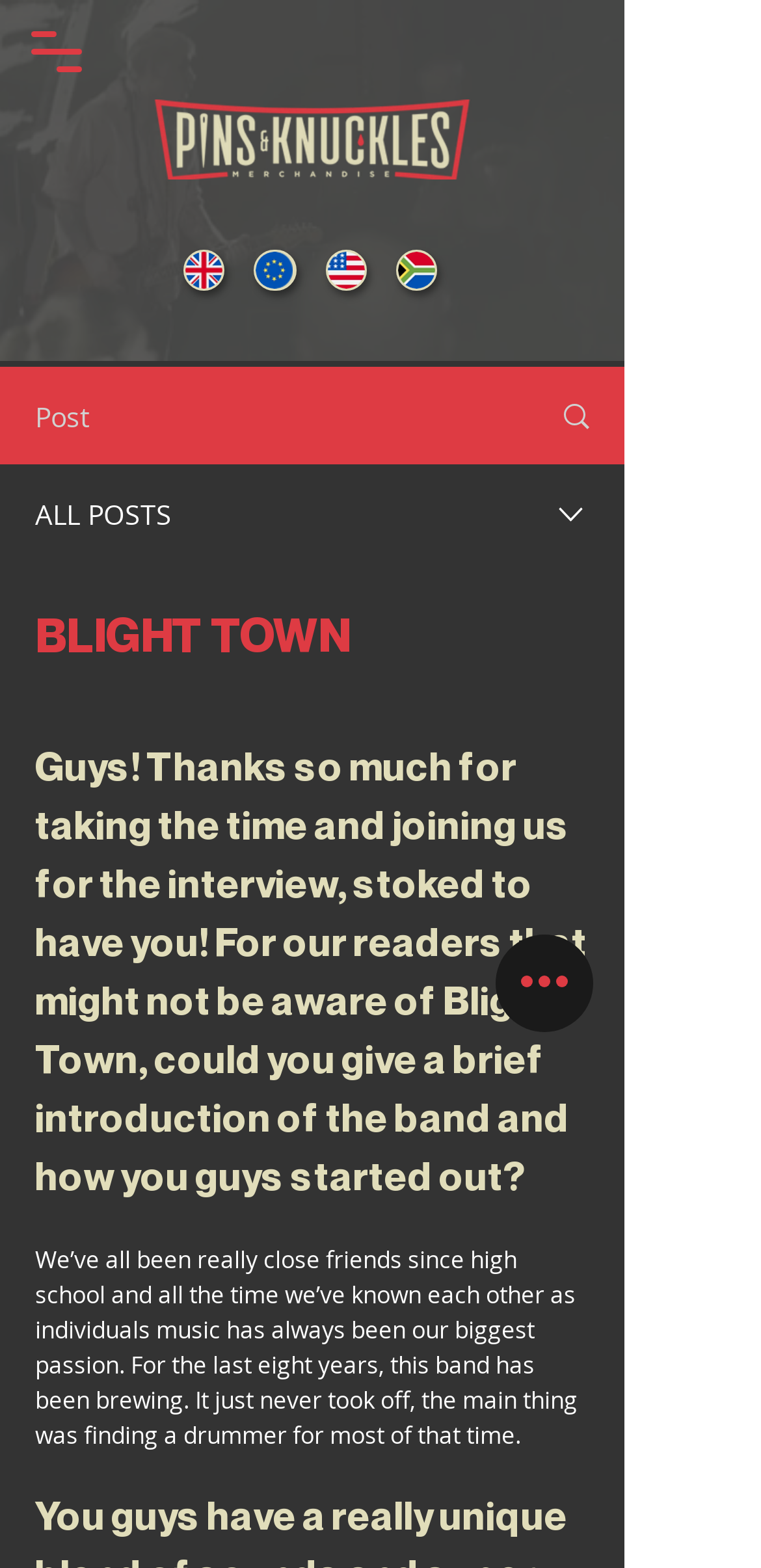What is the first sentence of the interview?
Identify the answer in the screenshot and reply with a single word or phrase.

We’ve all been really close friends since high school